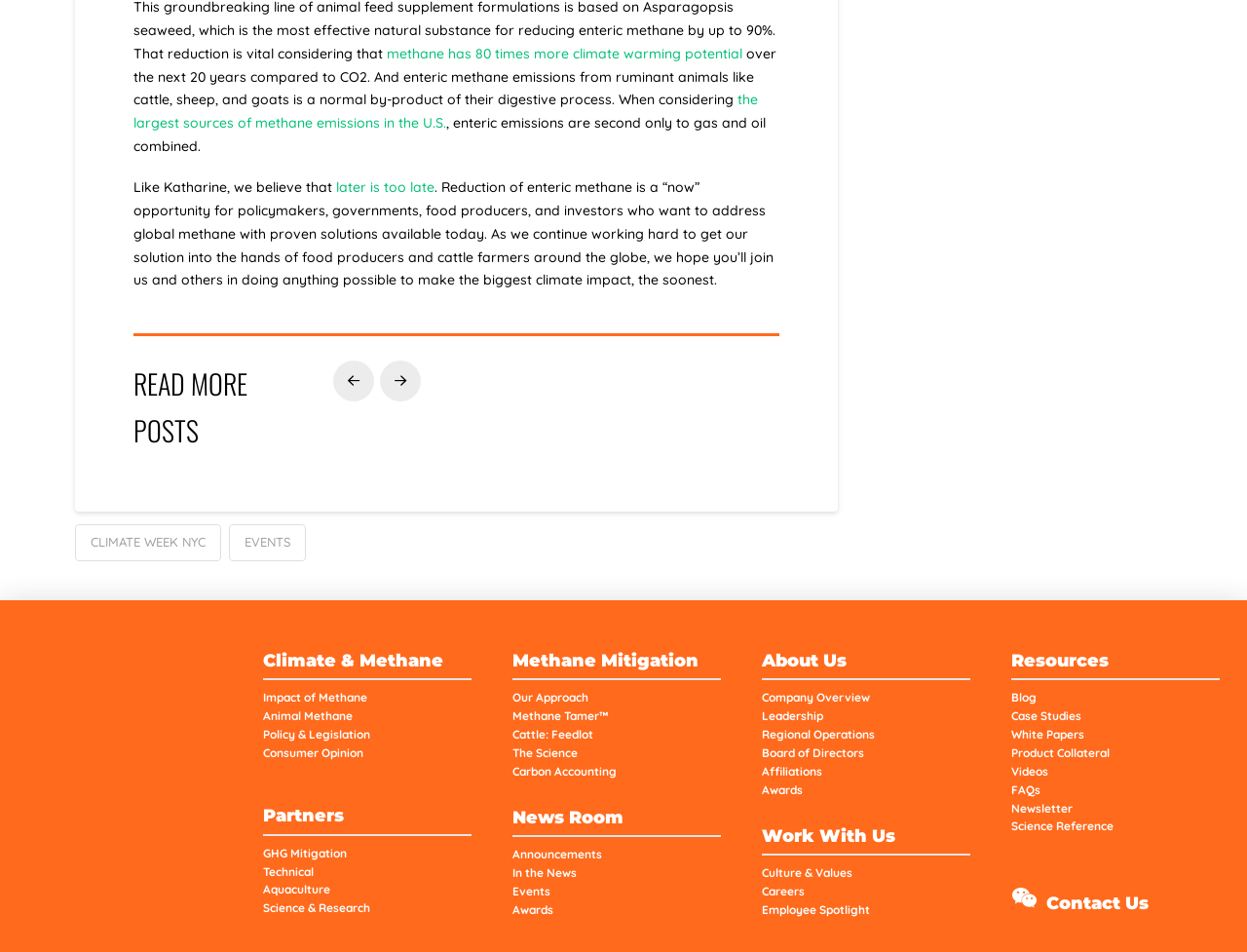What is the significance of the 'later is too late' phrase?
Look at the image and respond to the question as thoroughly as possible.

The phrase 'later is too late' suggests a sense of urgency and importance in taking action to address methane emissions, implying that delaying action will have negative consequences for the climate and that immediate action is necessary.